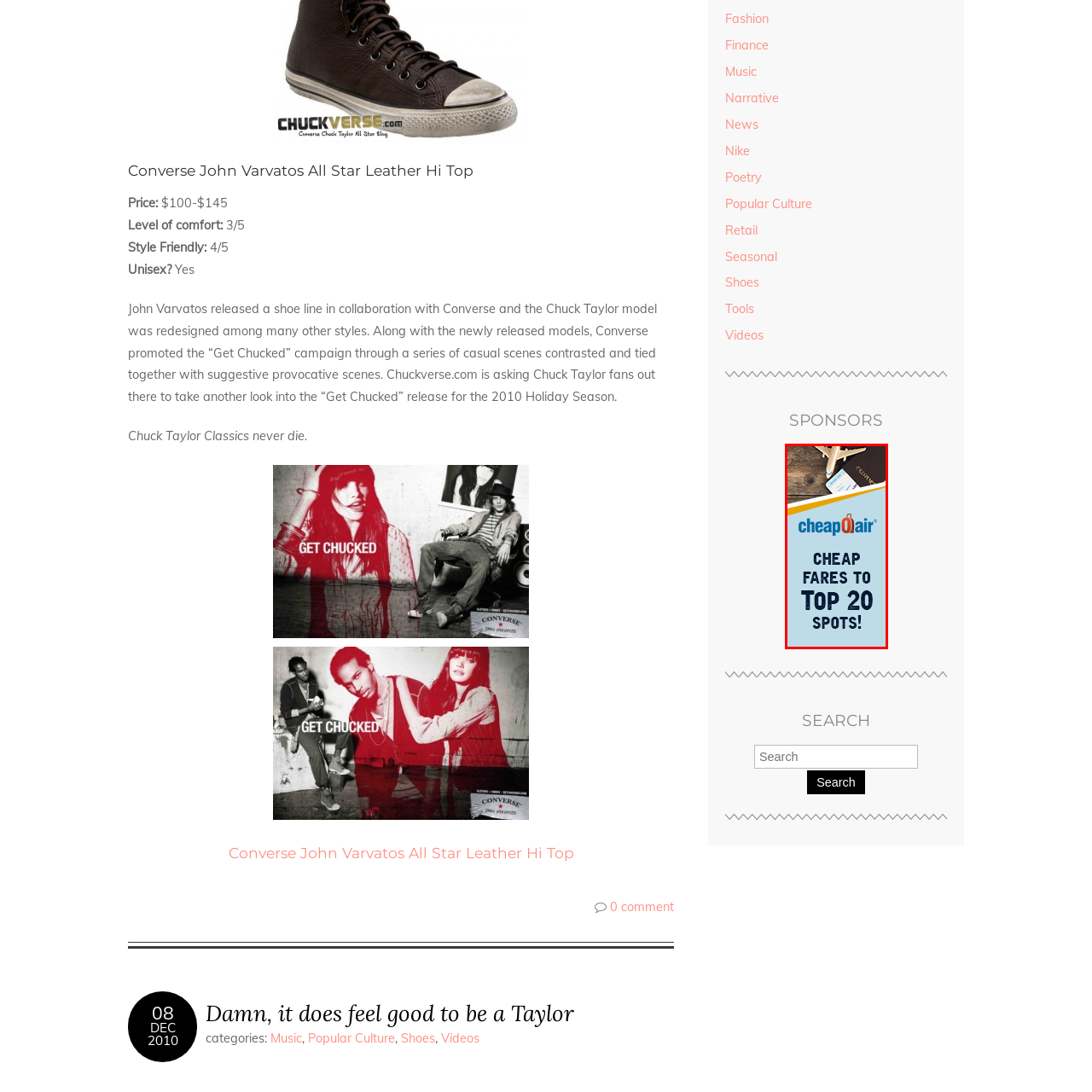Observe the area inside the red box, What is the purpose of the bold text? Respond with a single word or phrase.

Grab attention